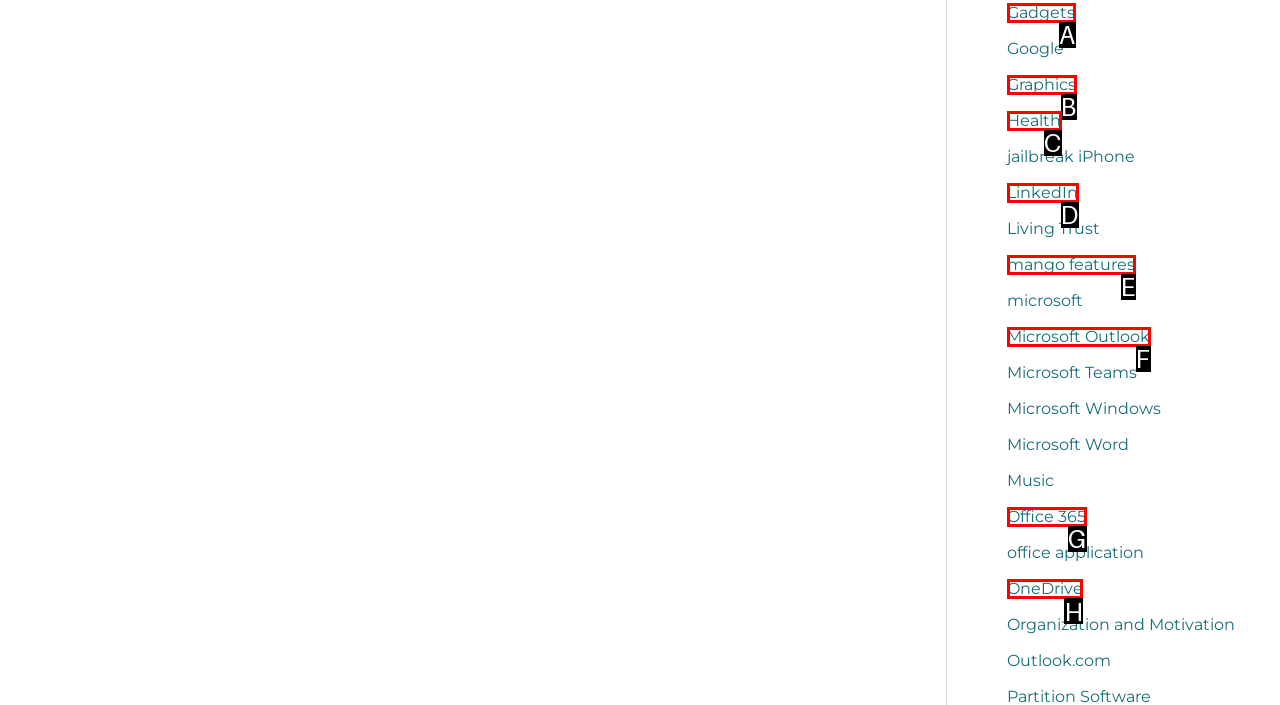Identify the letter of the UI element I need to click to carry out the following instruction: Check OneDrive

H